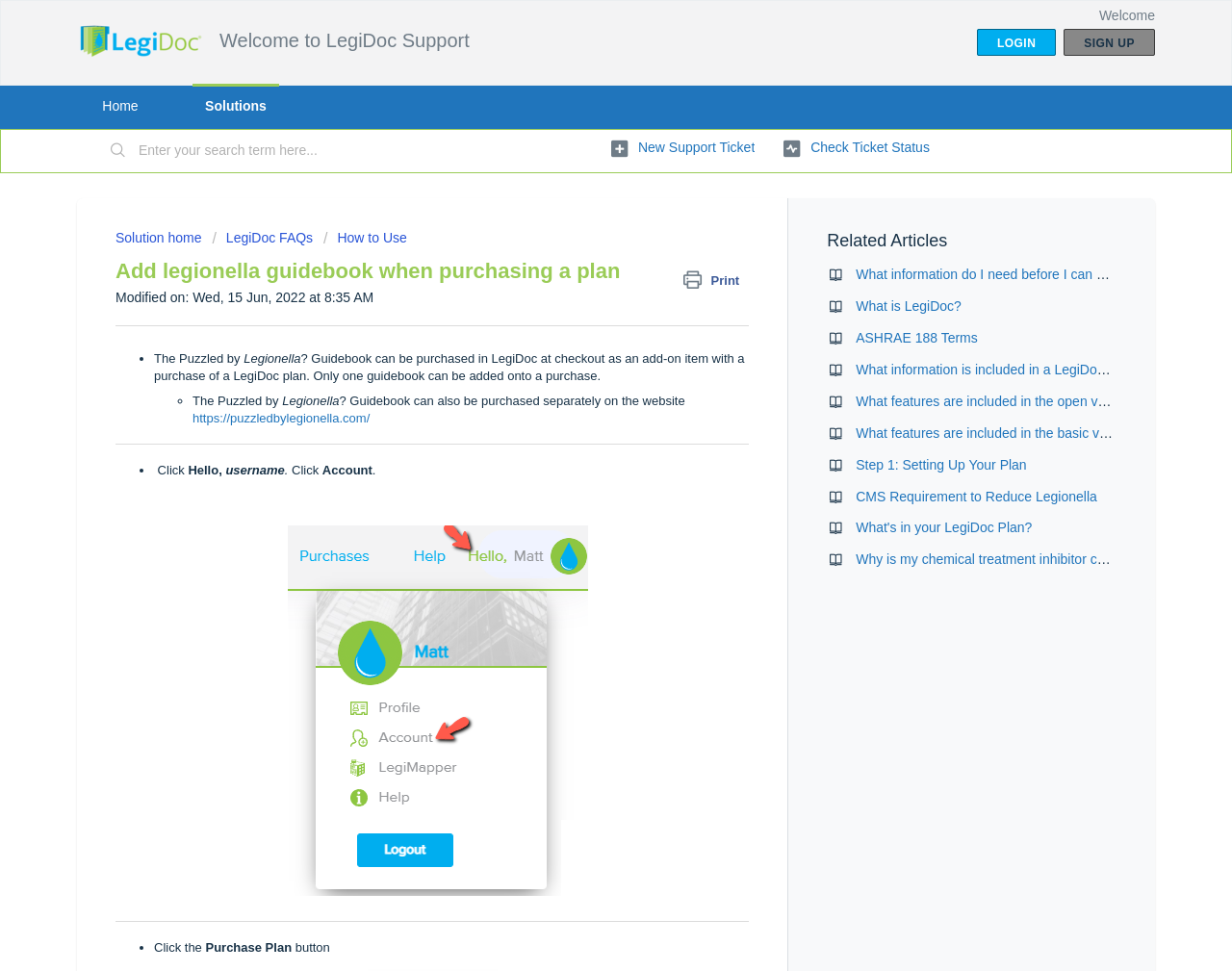Construct a thorough caption encompassing all aspects of the webpage.

The webpage is titled "Add legionella guidebook when purchasing a plan : Welcome to LegiDoc Support". At the top left corner, there is a logo and a heading with the title of the webpage. On the top right corner, there are links to "LOGIN" and "SIGN UP". Below the logo, there is a navigation menu with links to "Home", "Solutions", and a search bar.

The main content of the webpage is divided into sections. The first section has a heading "Add legionella guidebook when purchasing a plan" and provides instructions on how to add a guidebook when purchasing a plan. The instructions are presented in a step-by-step format with bullet points. Each step is described in a short sentence, and there is an image below the instructions.

Below the instructions, there is a section with a horizontal separator line. This section has a heading "Related Articles" and lists several links to related articles, such as "What information do I need before I can start using LegiDoc?" and "What features are included in the open version?".

Throughout the webpage, there are several links to other pages, including "New Support Ticket", "Check Ticket Status", and "Solution home". There is also a link to an external website, "https://puzzledbylegionella.com/". At the bottom of the webpage, there is a horizontal separator line, and below it, there are more links to related articles.